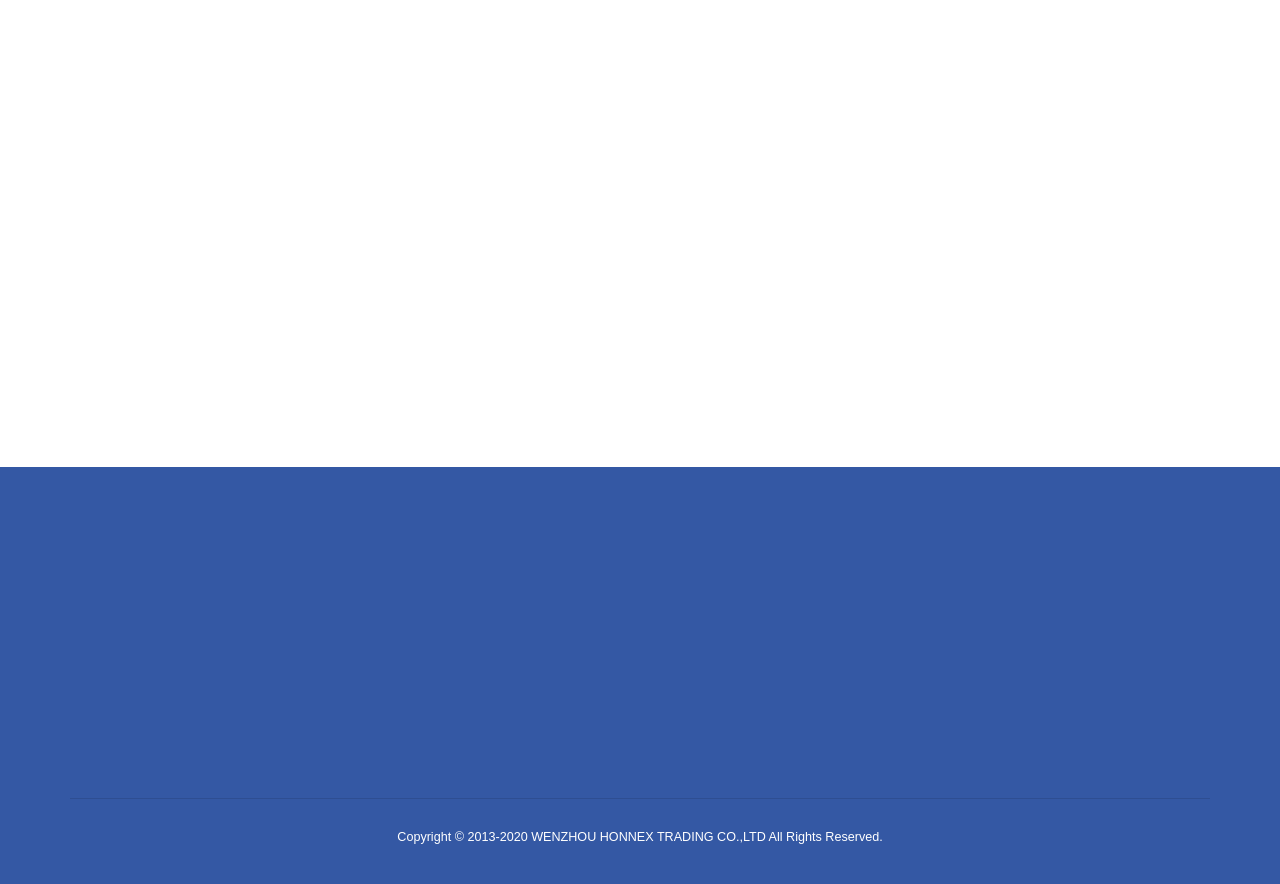Please provide a one-word or phrase answer to the question: 
What is the product name of the first item?

PHILIPS TForce HB 140W E40 840 NB CN 929002281610